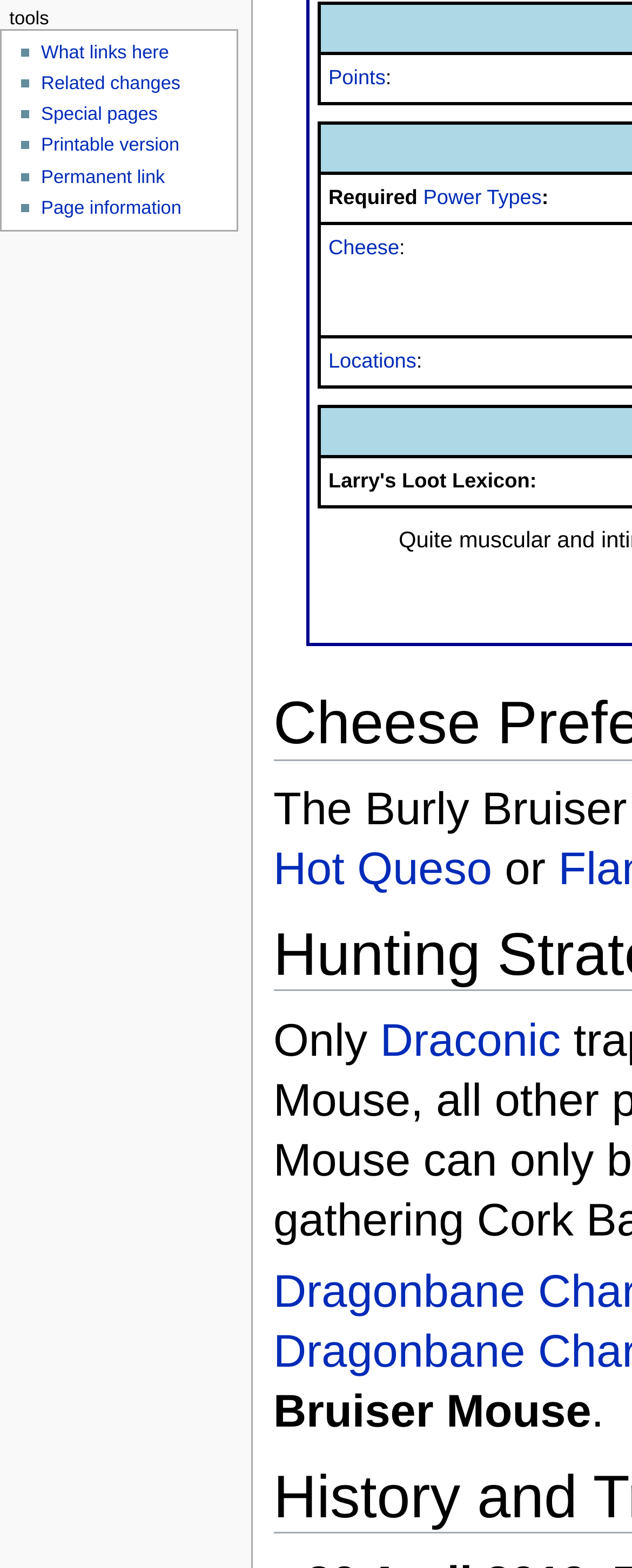Identify the bounding box for the given UI element using the description provided. Coordinates should be in the format (top-left x, top-left y, bottom-right x, bottom-right y) and must be between 0 and 1. Here is the description: Locations

[0.52, 0.223, 0.659, 0.237]